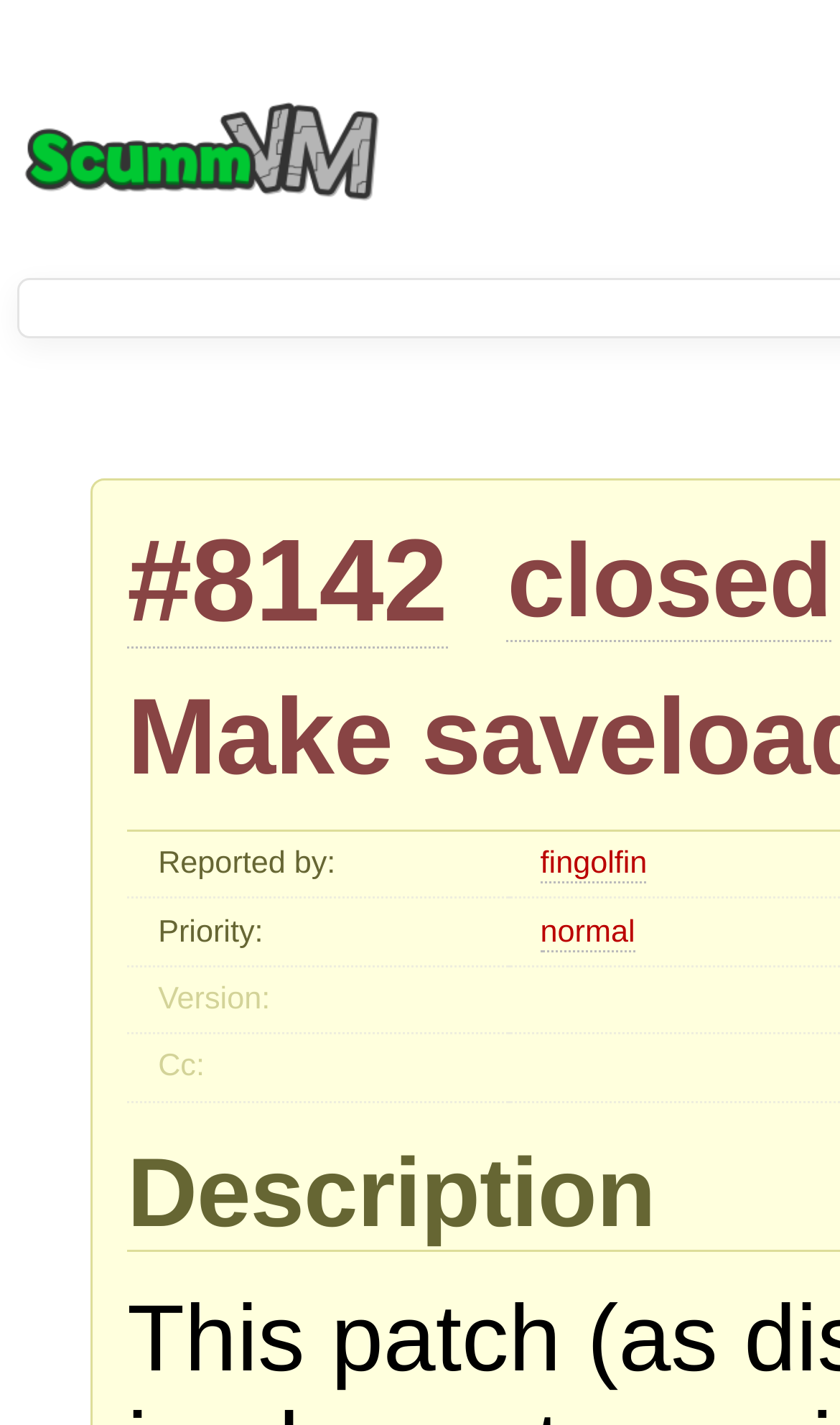Who reported this bug?
We need a detailed and meticulous answer to the question.

The rowheader element 'Reported by:' is followed by a link element with the text 'fingolfin', which suggests that fingolfin is the person who reported this bug.